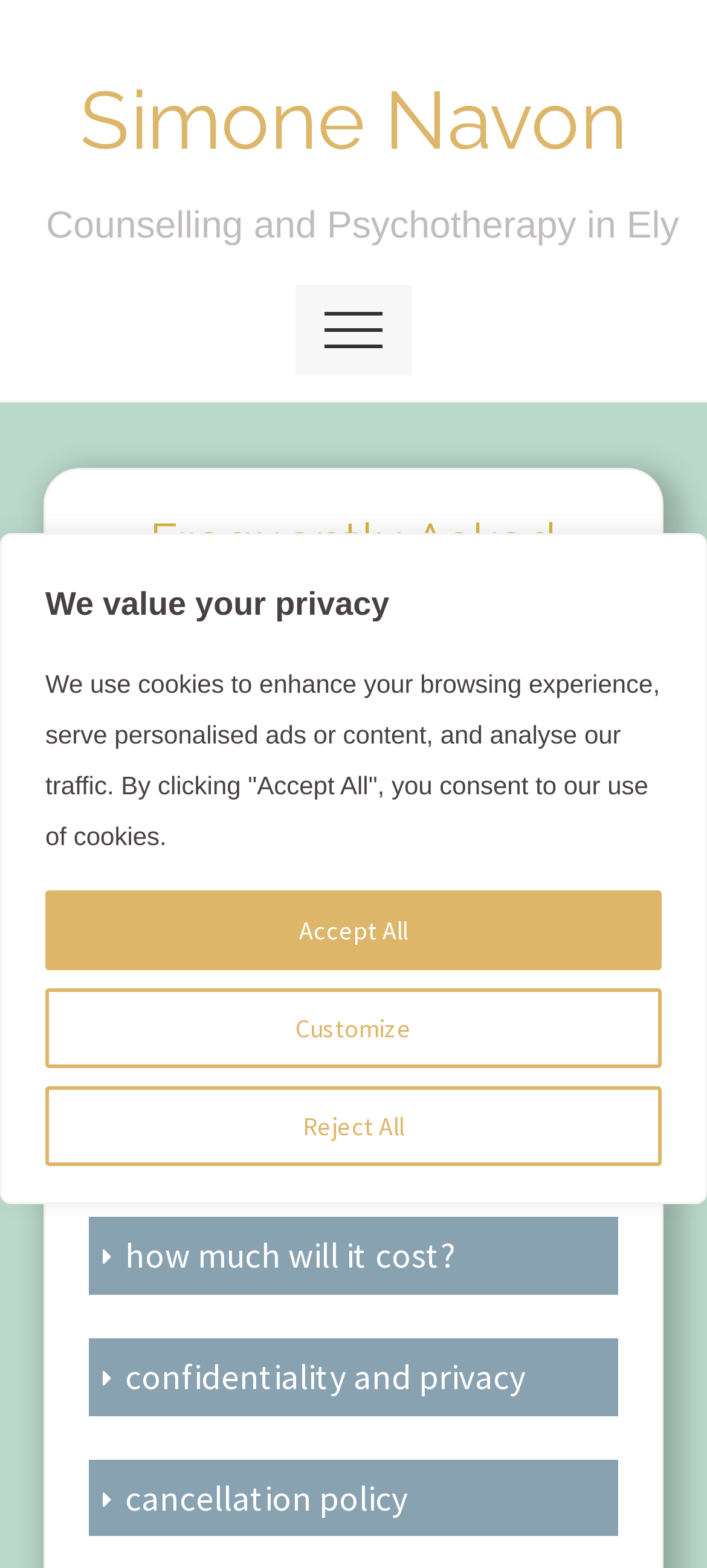What is the focus of counselling?
Can you offer a detailed and complete answer to this question?

As stated in the static text 'Counselling is a collaborative process in which client and counsellor work together towards a desired outcome.', the focus of counselling is on working together with the counsellor to achieve a desired outcome.